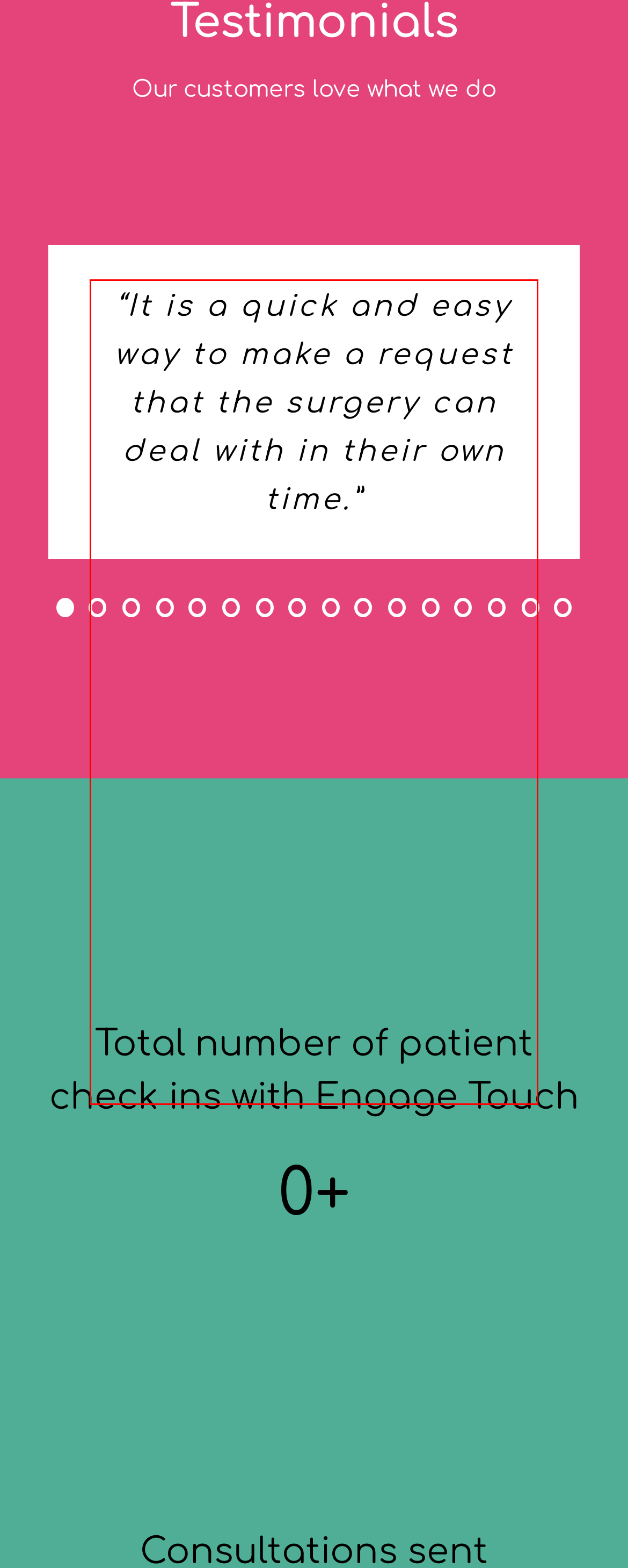You are presented with a webpage screenshot featuring a red bounding box. Perform OCR on the text inside the red bounding box and extract the content.

“All the clinicians in the practice talked about it and I have to say we were dubious to start with and we had one enthusiast which was not me, we decided to implement it and give a try, it seems to have worked well and we’ve had no negative comments whatsoever and it’s even converted me, thinking this could be useful. Although I wouldn’t necessarily admit to that”